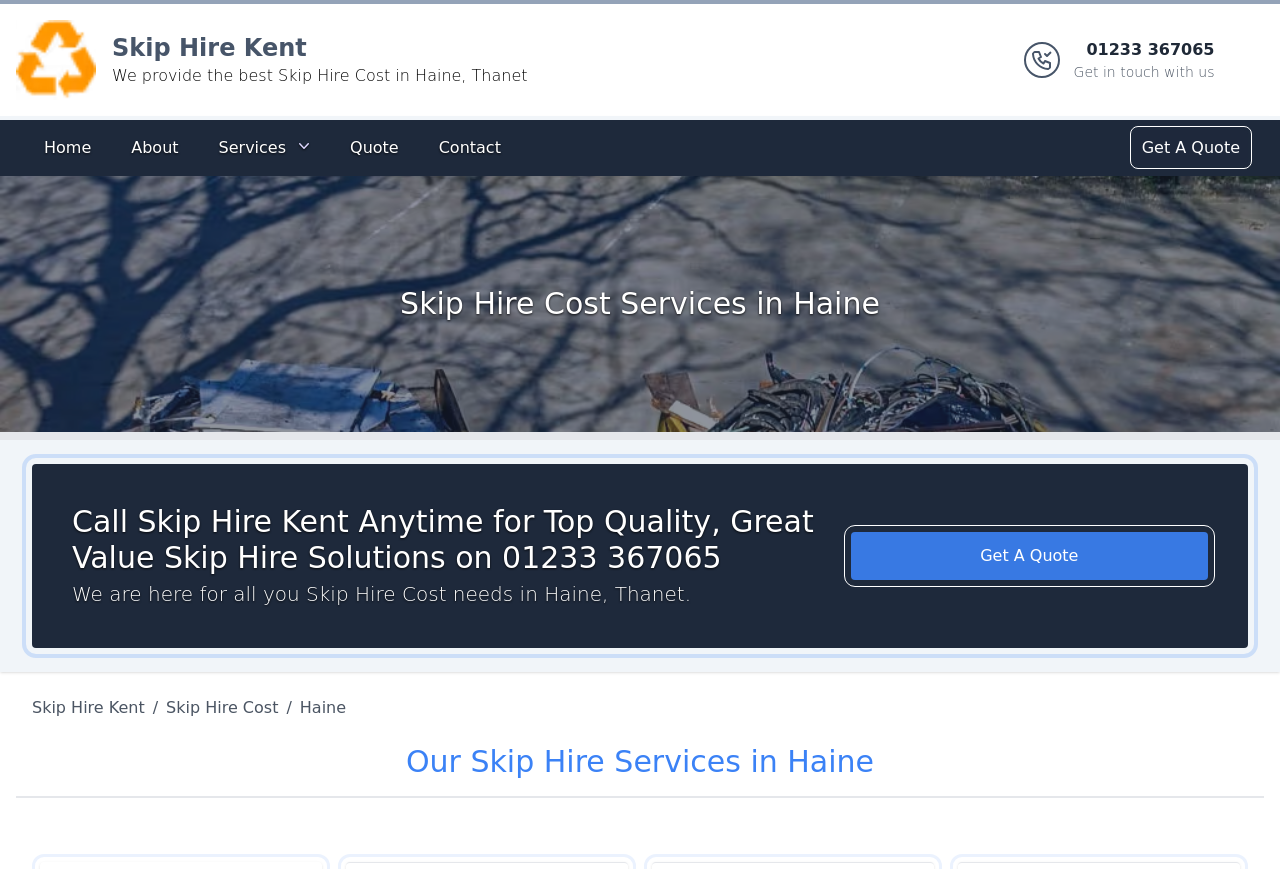Find the bounding box coordinates of the element you need to click on to perform this action: 'Print page'. The coordinates should be represented by four float values between 0 and 1, in the format [left, top, right, bottom].

None